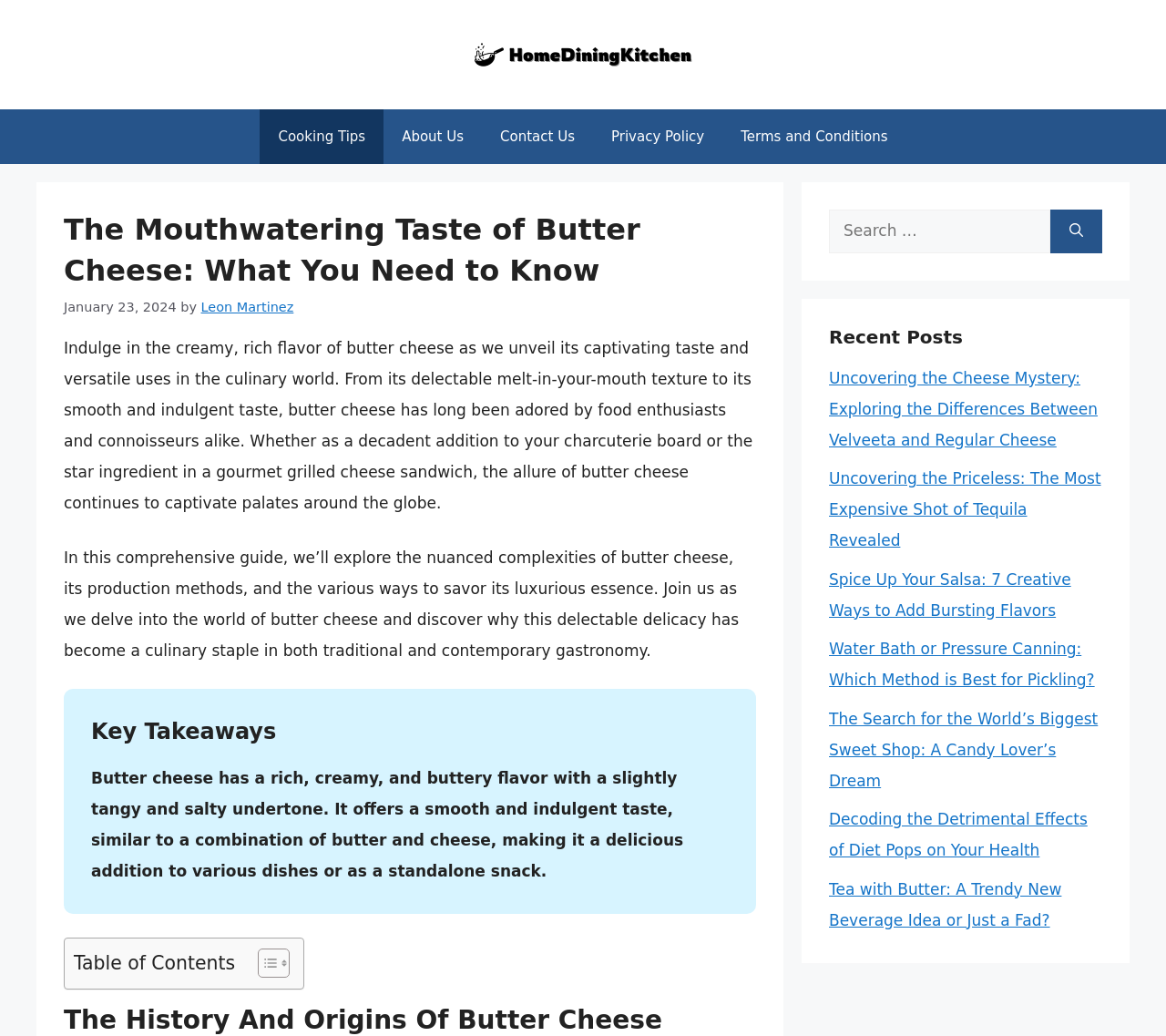Find the bounding box coordinates of the clickable area that will achieve the following instruction: "Toggle the Table of Content".

[0.209, 0.915, 0.245, 0.945]